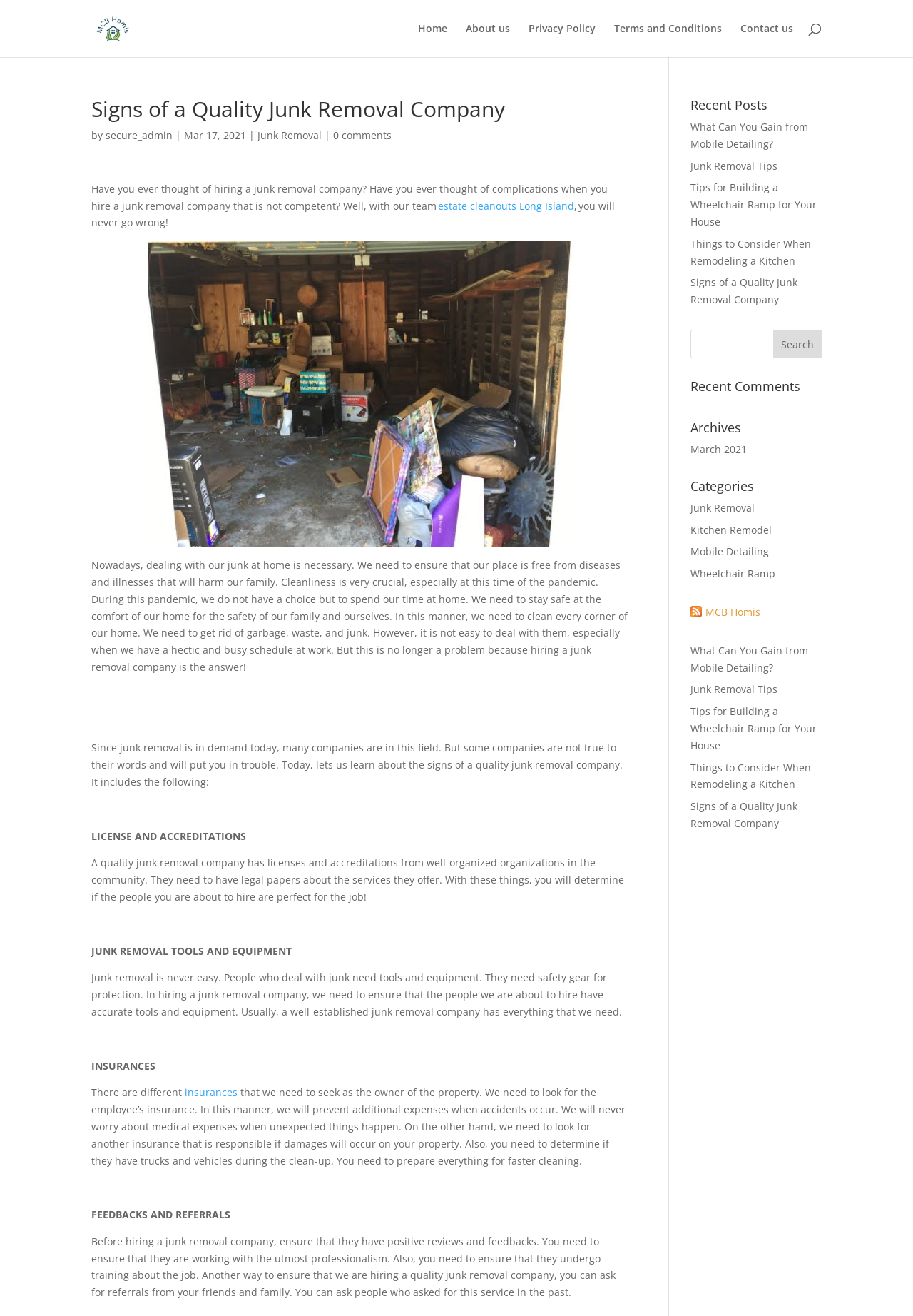Please provide a short answer using a single word or phrase for the question:
What is the purpose of hiring a junk removal company?

To ensure cleanliness and safety